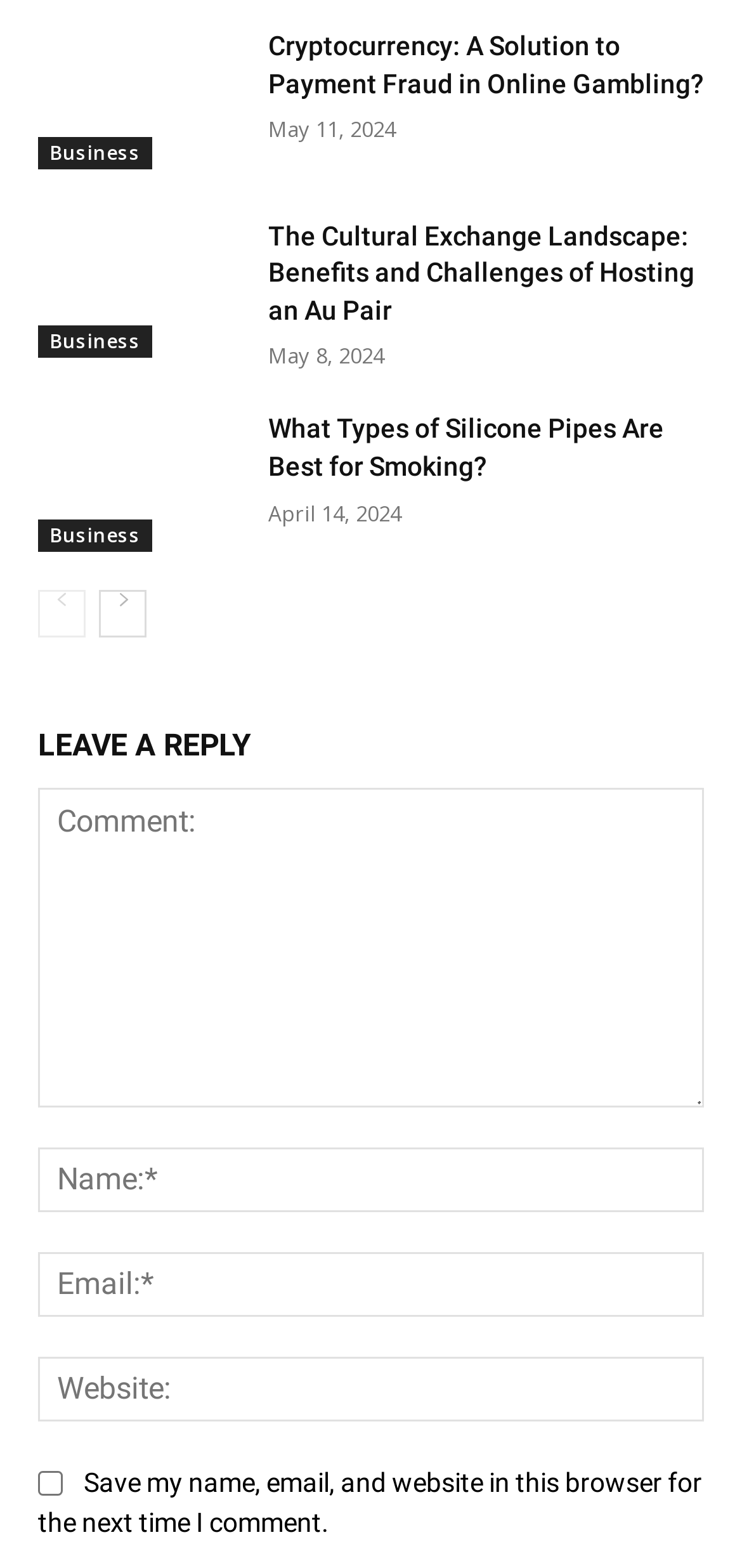Please identify the bounding box coordinates of the element I should click to complete this instruction: 'Check 'Christmas Light Displays – Top Picks, Map, Listing | Greater Parramatta...''. The coordinates should be given as four float numbers between 0 and 1, like this: [left, top, right, bottom].

None